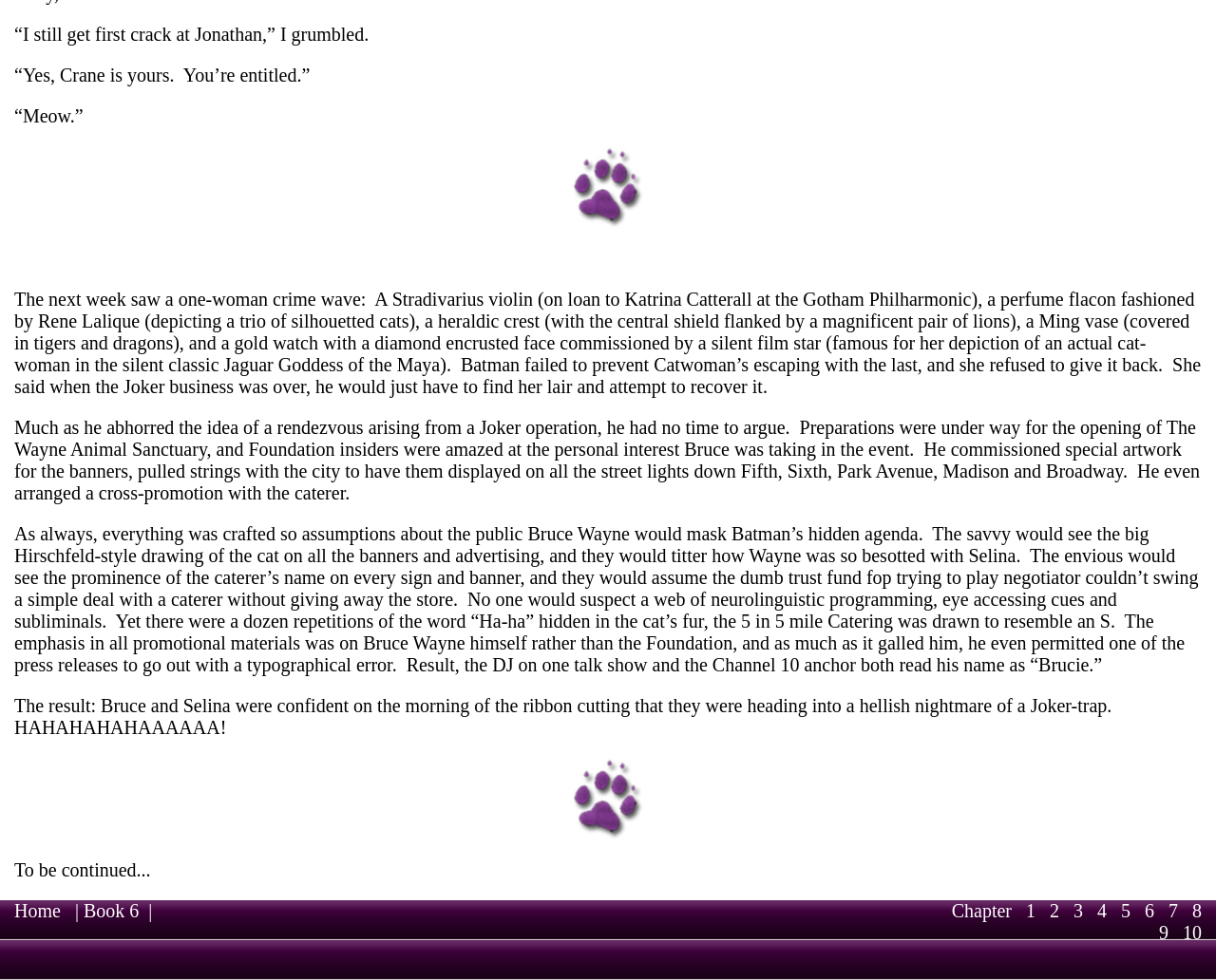Respond to the question below with a single word or phrase: What is the name of the character who said 'Meow'?

Catwoman